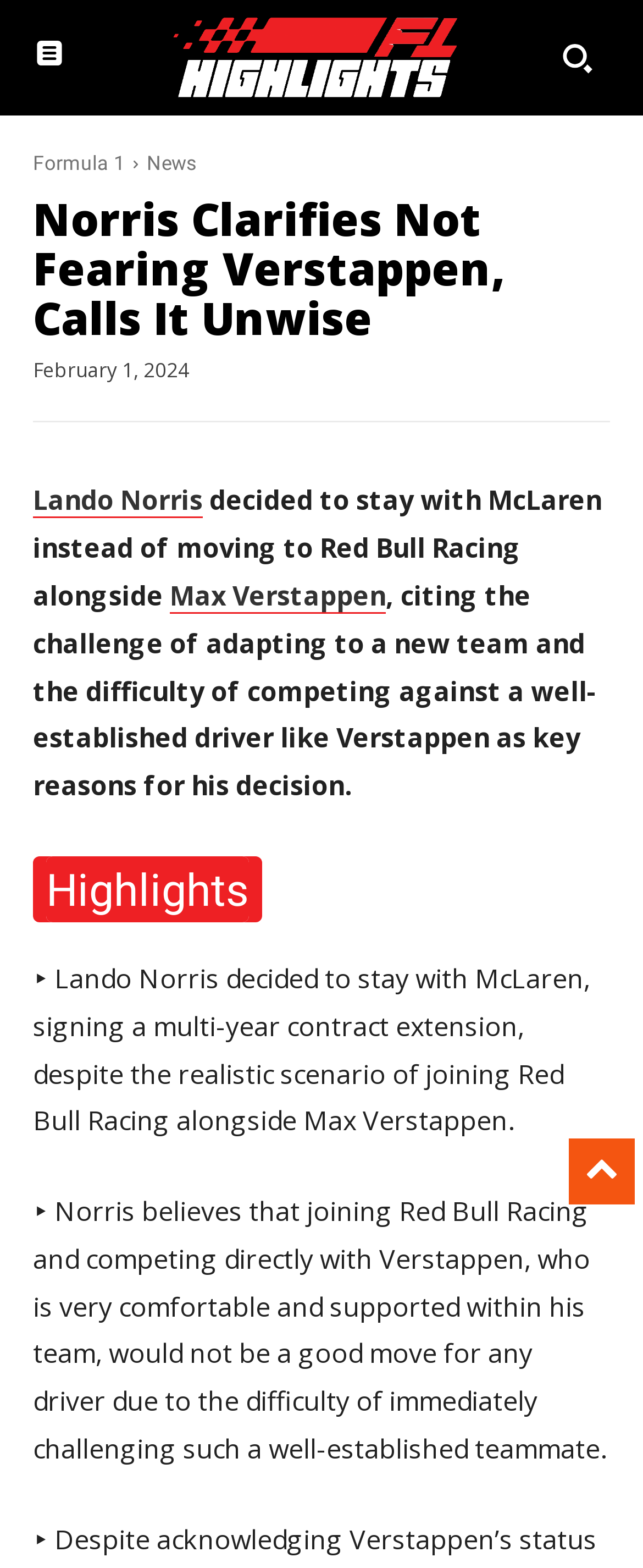What is the name of the Formula 1 driver who decided to stay with McLaren?
We need a detailed and meticulous answer to the question.

I found the answer by looking at the text content of the link element with the text 'Lando Norris' which is located at [0.051, 0.308, 0.315, 0.331]. This link is part of a sentence that describes the decision of the driver to stay with McLaren.